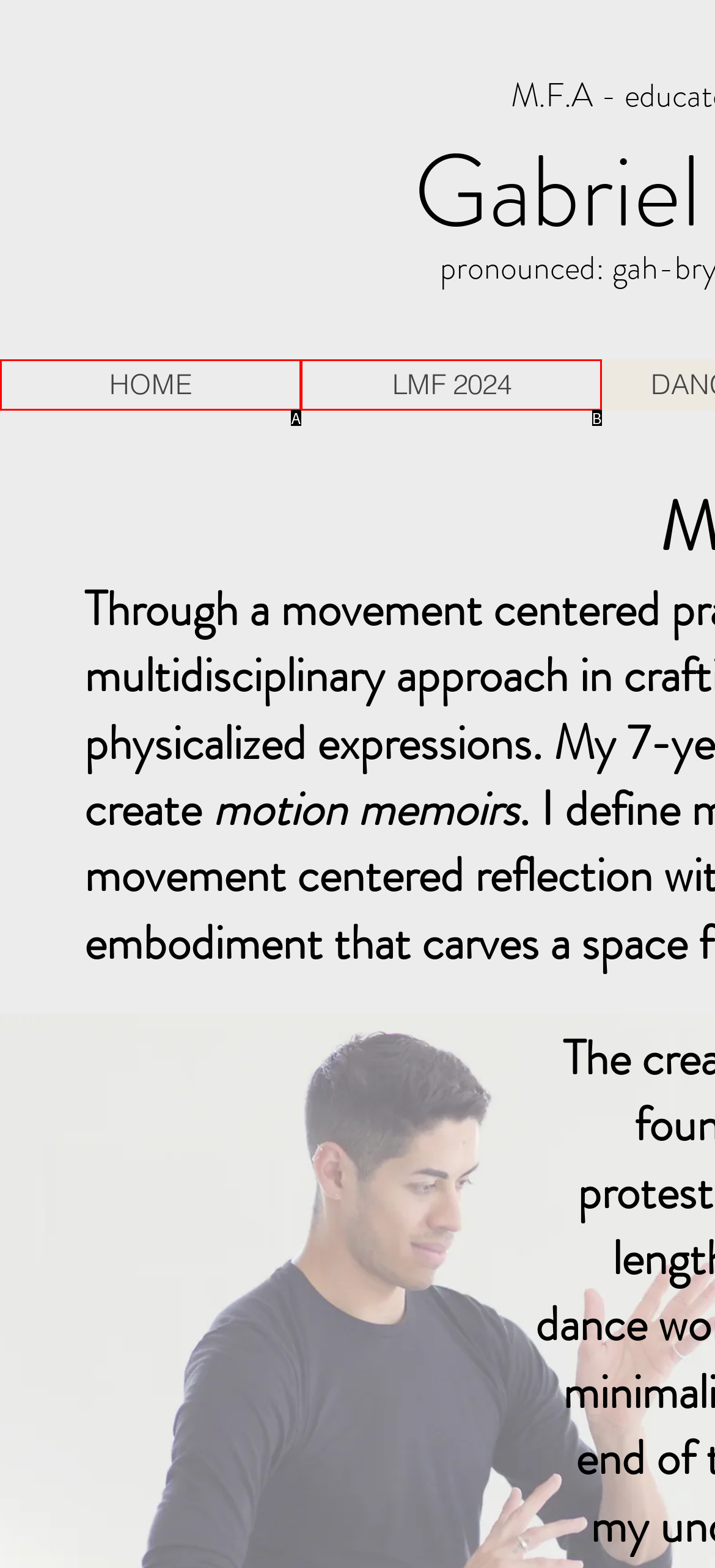Select the HTML element that fits the following description: LMF 2024
Provide the letter of the matching option.

B